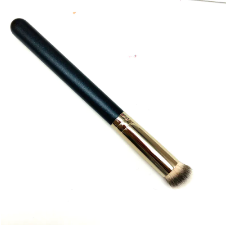Use a single word or phrase to answer the following:
What is the purpose of the brush head?

Blending foundations or concealers